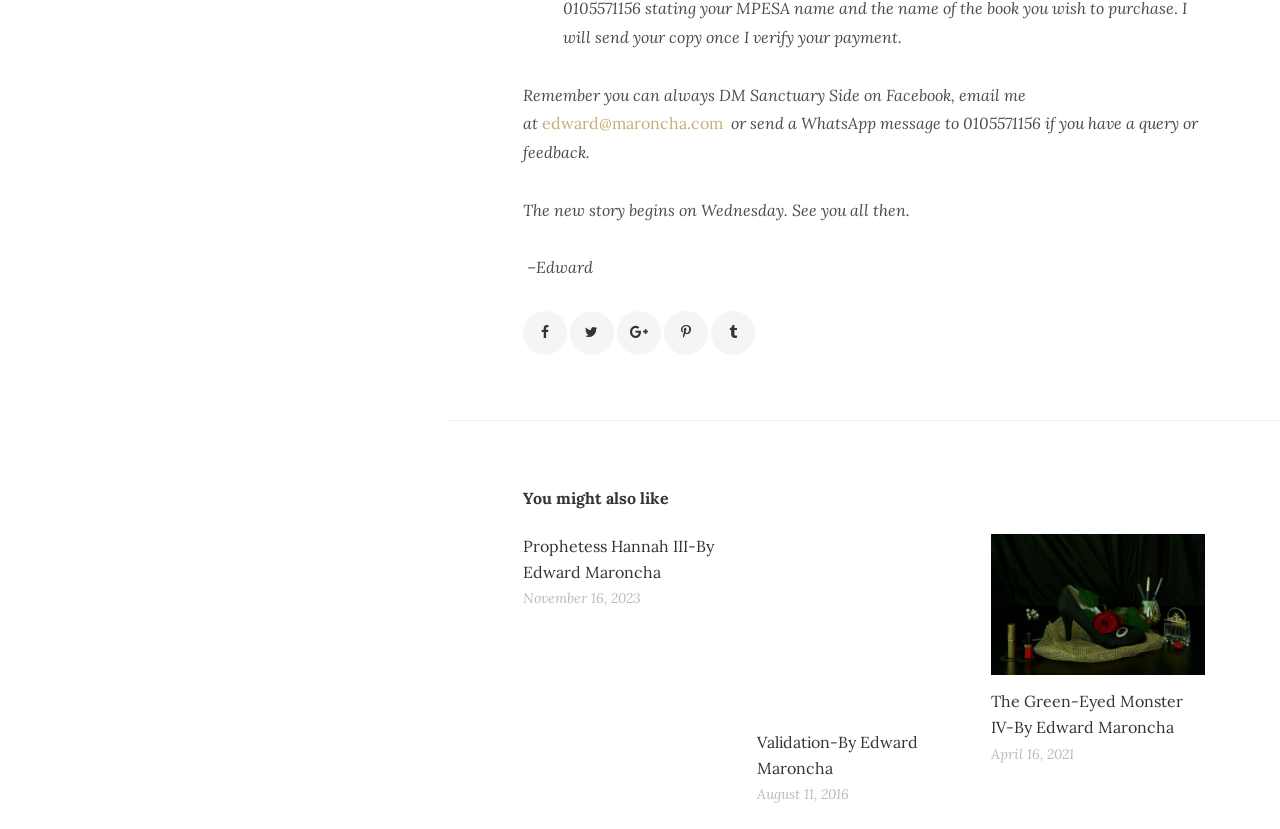How many recommended stories are listed?
Answer the question with a single word or phrase derived from the image.

3